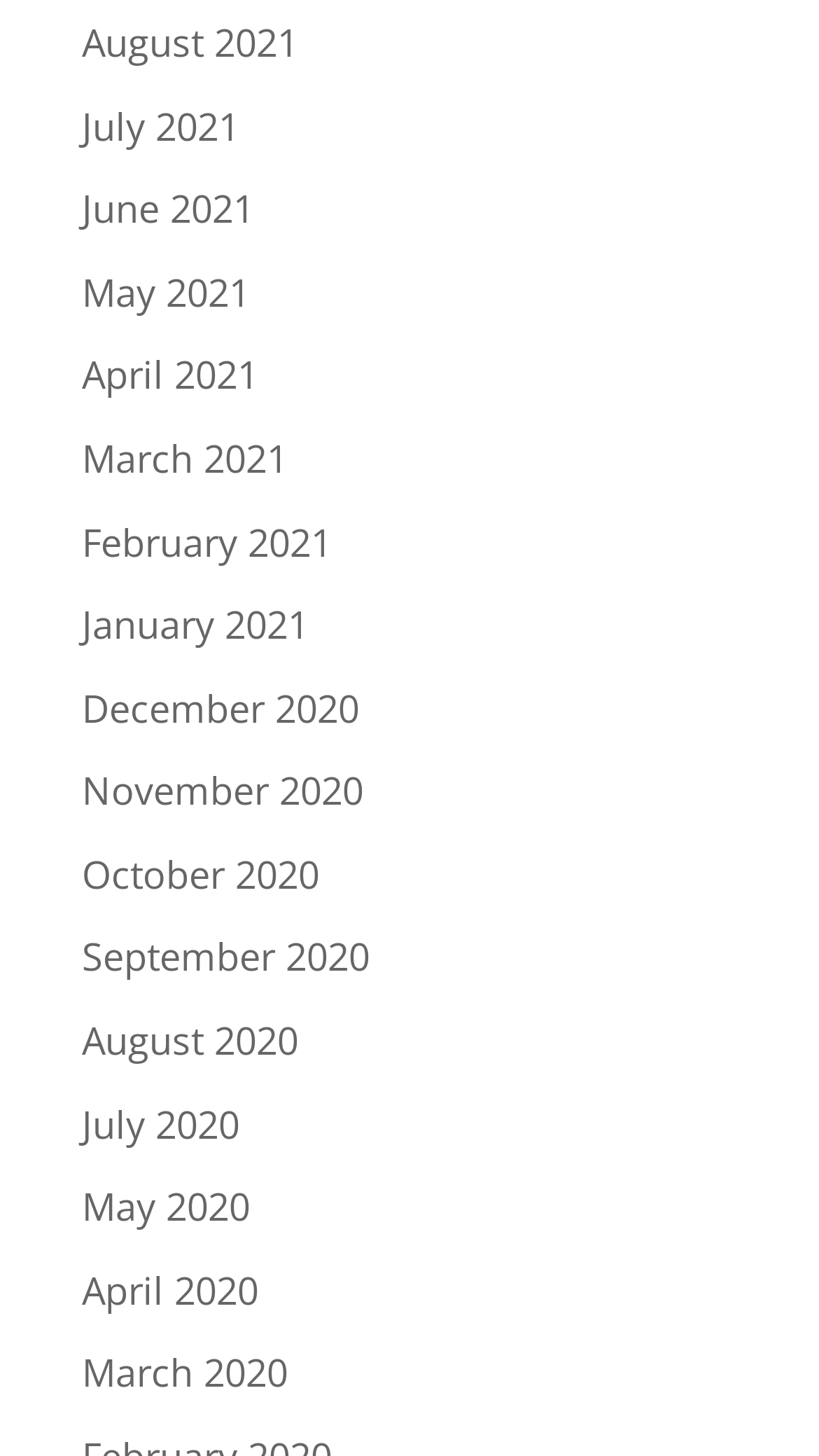What is the earliest month listed?
Look at the image and answer the question using a single word or phrase.

March 2020